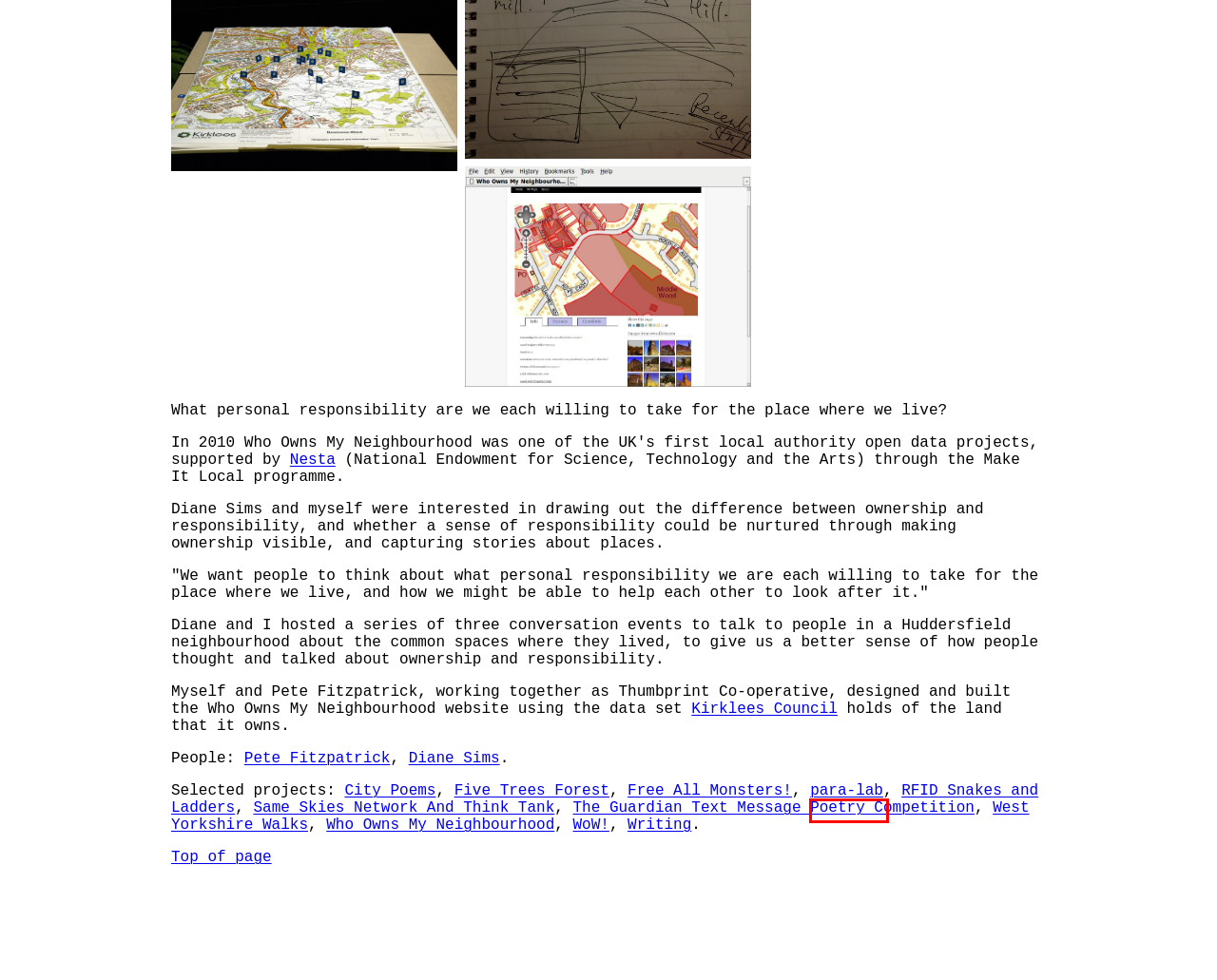You are presented with a screenshot of a webpage containing a red bounding box around a particular UI element. Select the best webpage description that matches the new webpage after clicking the element within the bounding box. Here are the candidates:
A. para-lab - Studio for Co-operation
B. city poems - Studio for Co-operation
C. WoW! - Studio for Co-operation
D. RFID Snakes and Ladders - Studio for Co-operation
E. free all monsters! - Studio for Co-operation
F. West Yorkshire Walks - Studio for Co-operation
G. same skies network and think tank - Studio for Co-operation
H. writing - Studio for Co-operation

A